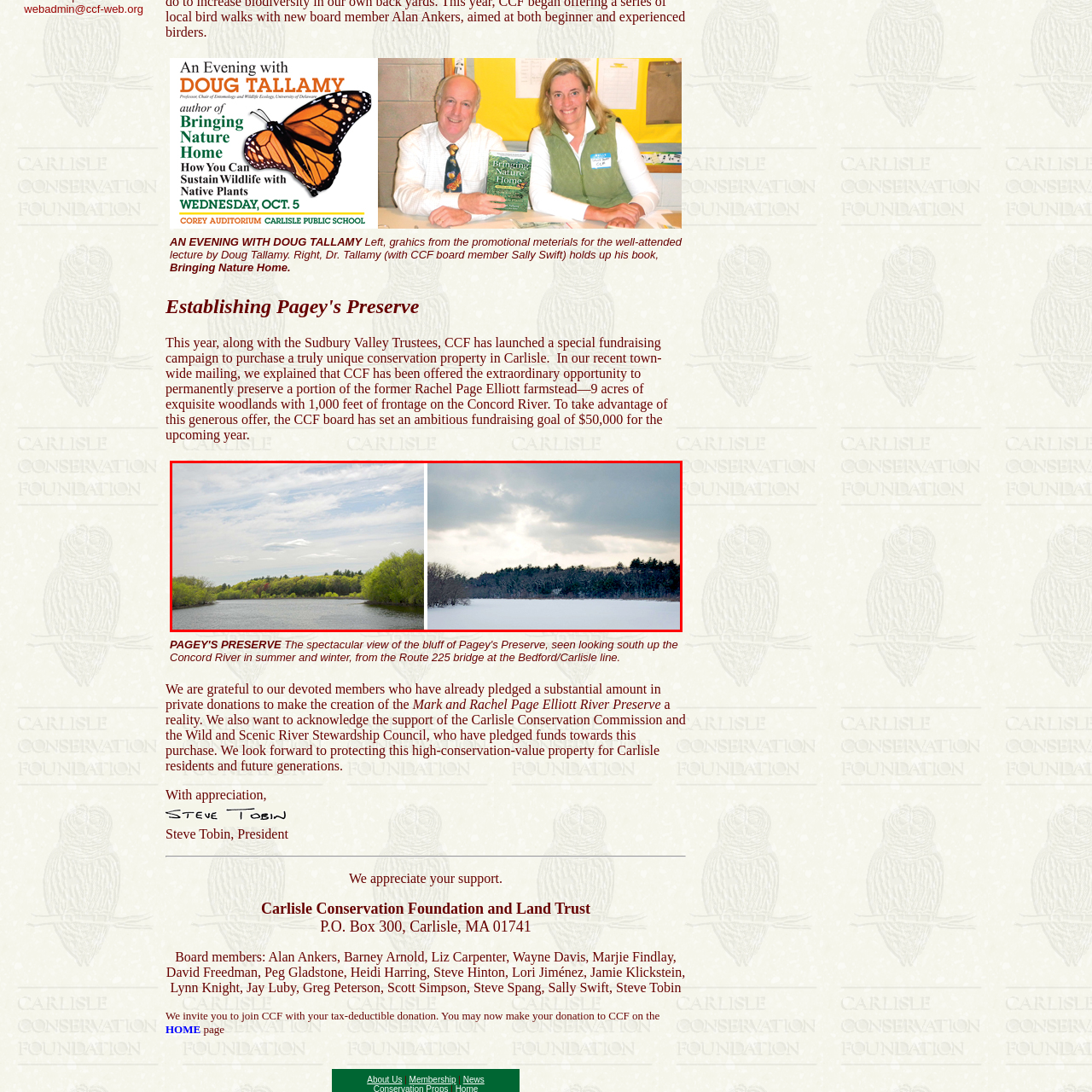Inspect the image bordered in red and answer the following question in detail, drawing on the visual content observed in the image:
What is the significance of Pagey's Preserve?

The caption highlights the diverse beauty of Pagey's Preserve throughout the year, emphasizing its significance as a natural haven along the Concord River. This suggests that the preserve is an important area for nature and wildlife, and is valued for its natural beauty and tranquility.